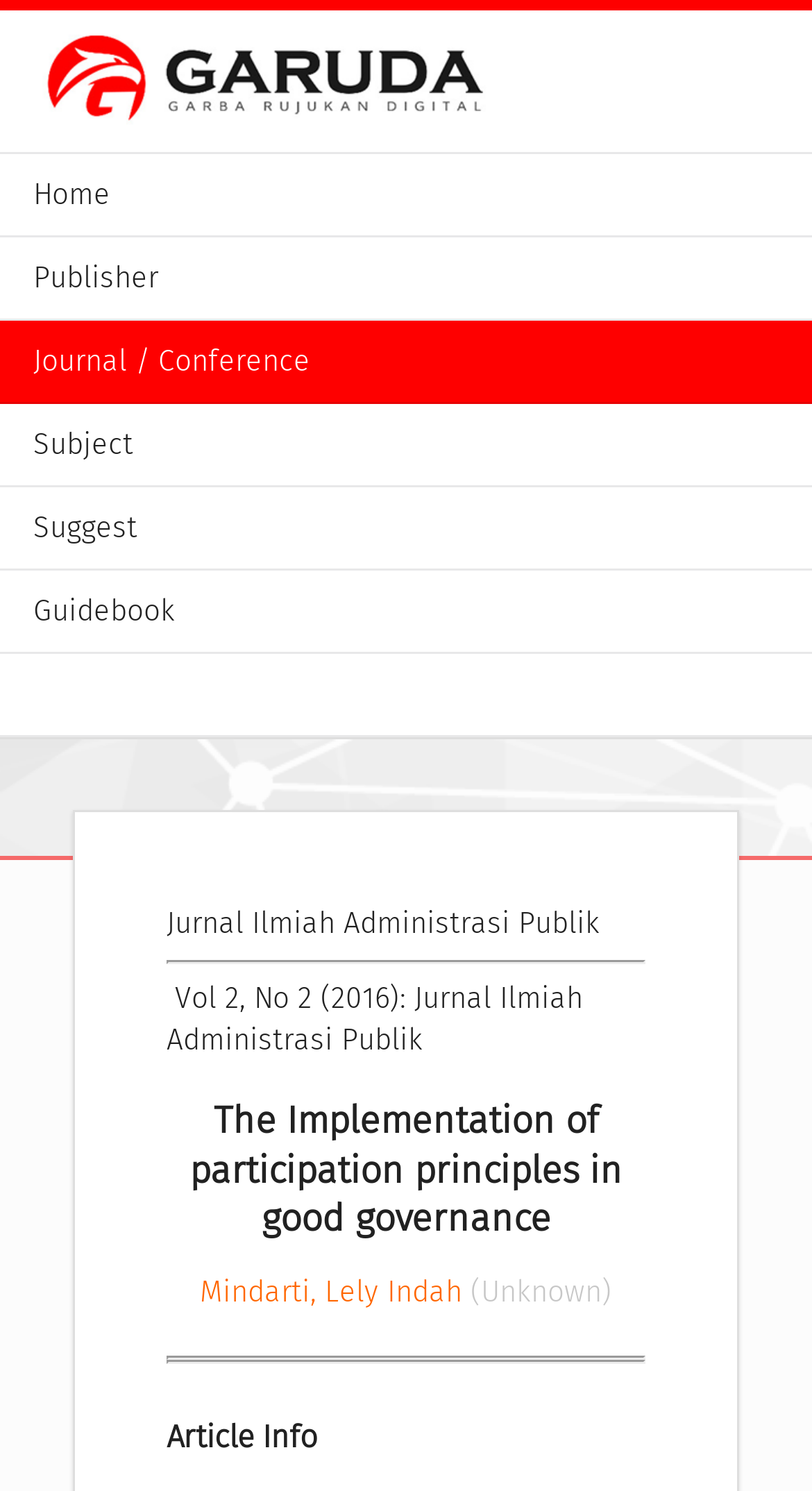Specify the bounding box coordinates of the area to click in order to follow the given instruction: "browse journal or conference."

[0.0, 0.215, 1.0, 0.271]